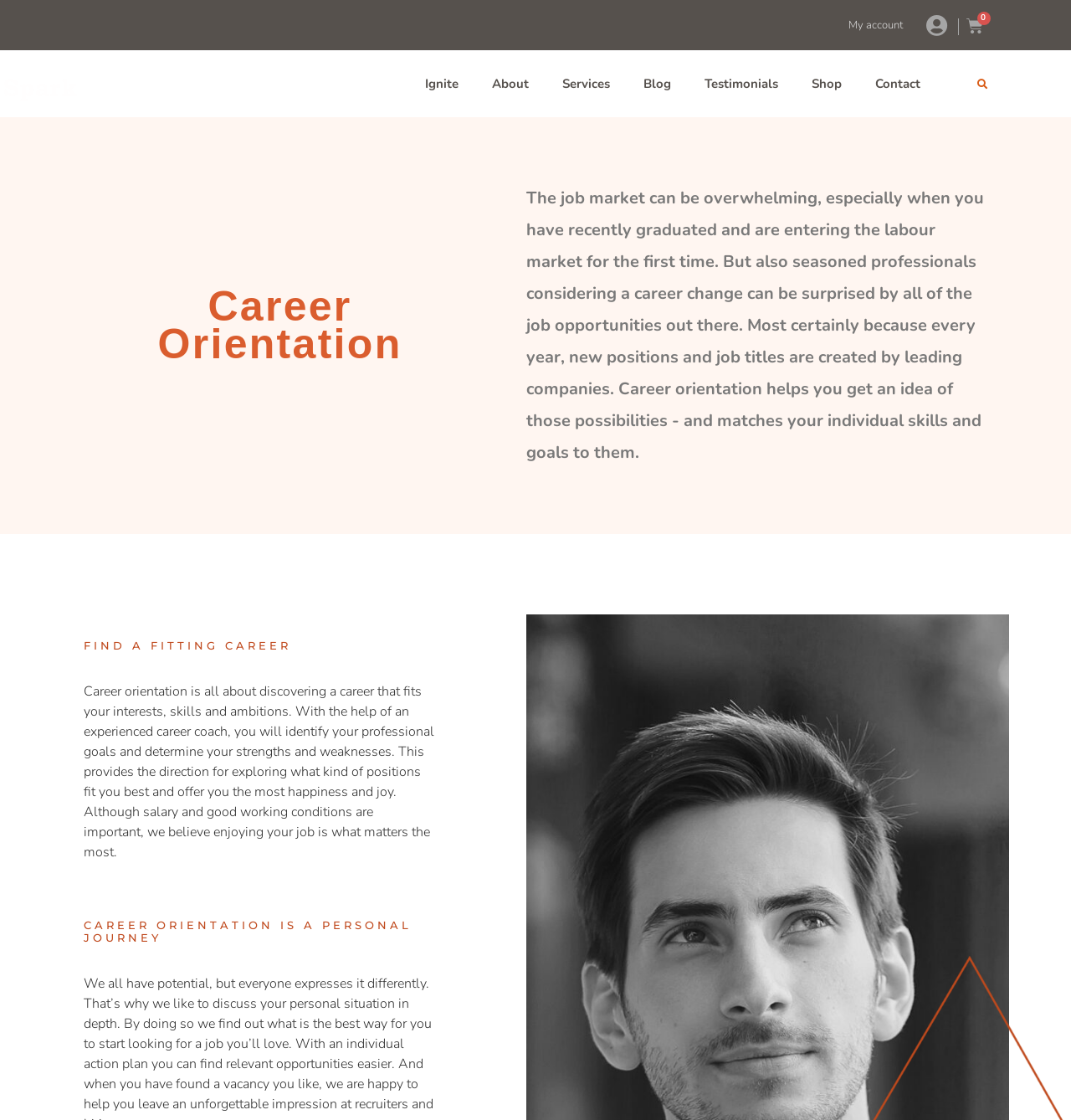Give a one-word or one-phrase response to the question: 
How many sections are there in the career orientation process?

3